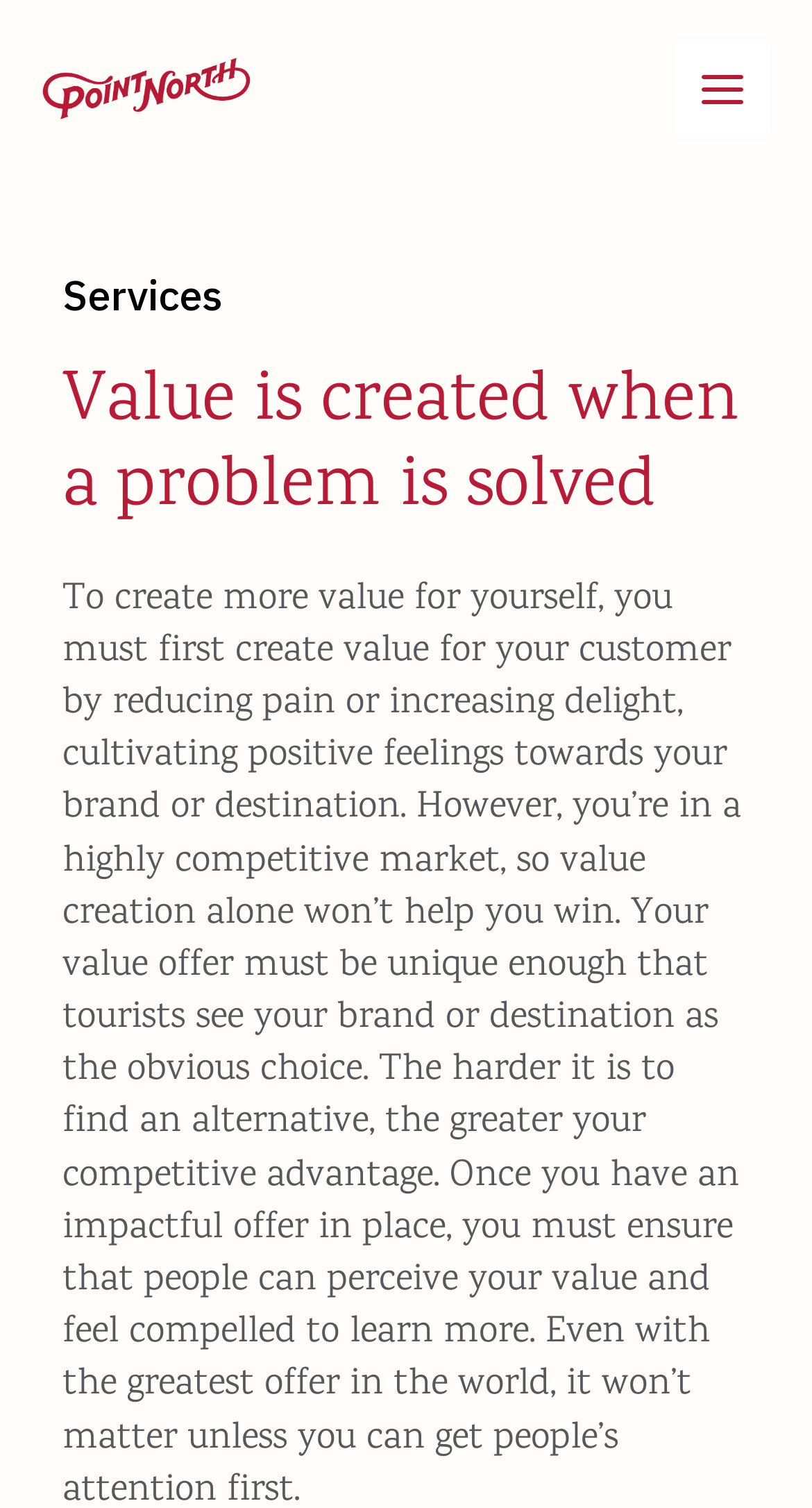Bounding box coordinates are specified in the format (top-left x, top-left y, bottom-right x, bottom-right y). All values are floating point numbers bounded between 0 and 1. Please provide the bounding box coordinate of the region this sentence describes: alt="Point North"

[0.051, 0.044, 0.603, 0.073]